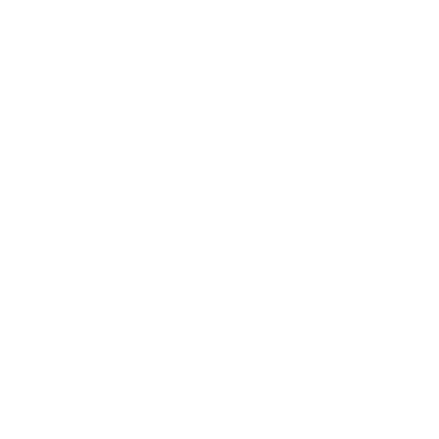Examine the screenshot and answer the question in as much detail as possible: What feature prevents accidental inputs on the Rivins Walkie Talkies RV-7?

According to the caption, the Rivins Walkie Talkies RV-7 feature a keypad lock, which prevents accidental inputs, making them user-friendly and convenient to use.